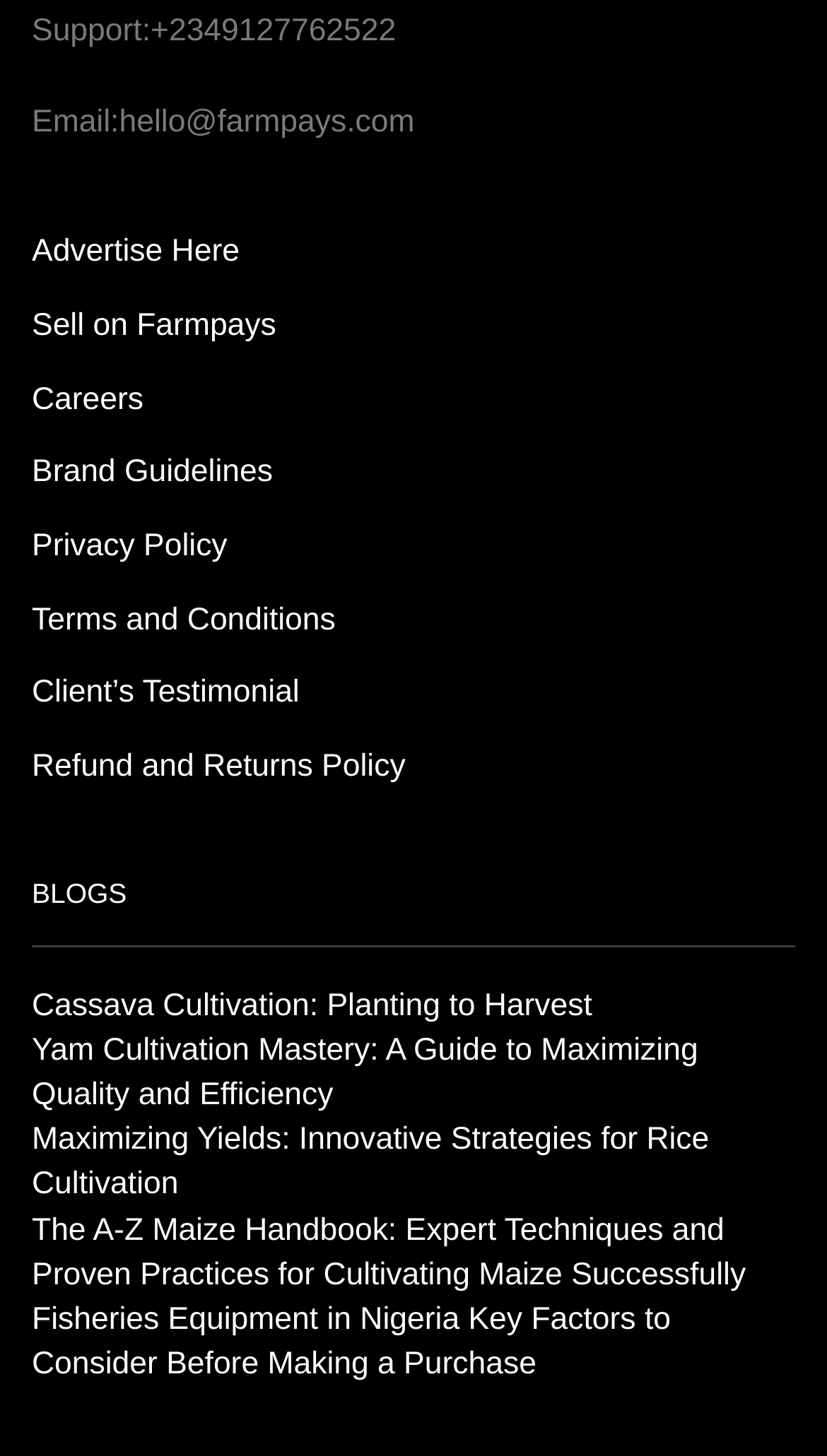Examine the image and give a thorough answer to the following question:
How many links are in the footer section?

I counted the number of links in the footer section, which are 'Advertise Here', 'Sell on Farmpays', 'Careers', 'Brand Guidelines', 'Privacy Policy', 'Terms and Conditions', 'Client’s Testimonial', 'Refund and Returns Policy', and found that there are 9 links in total.